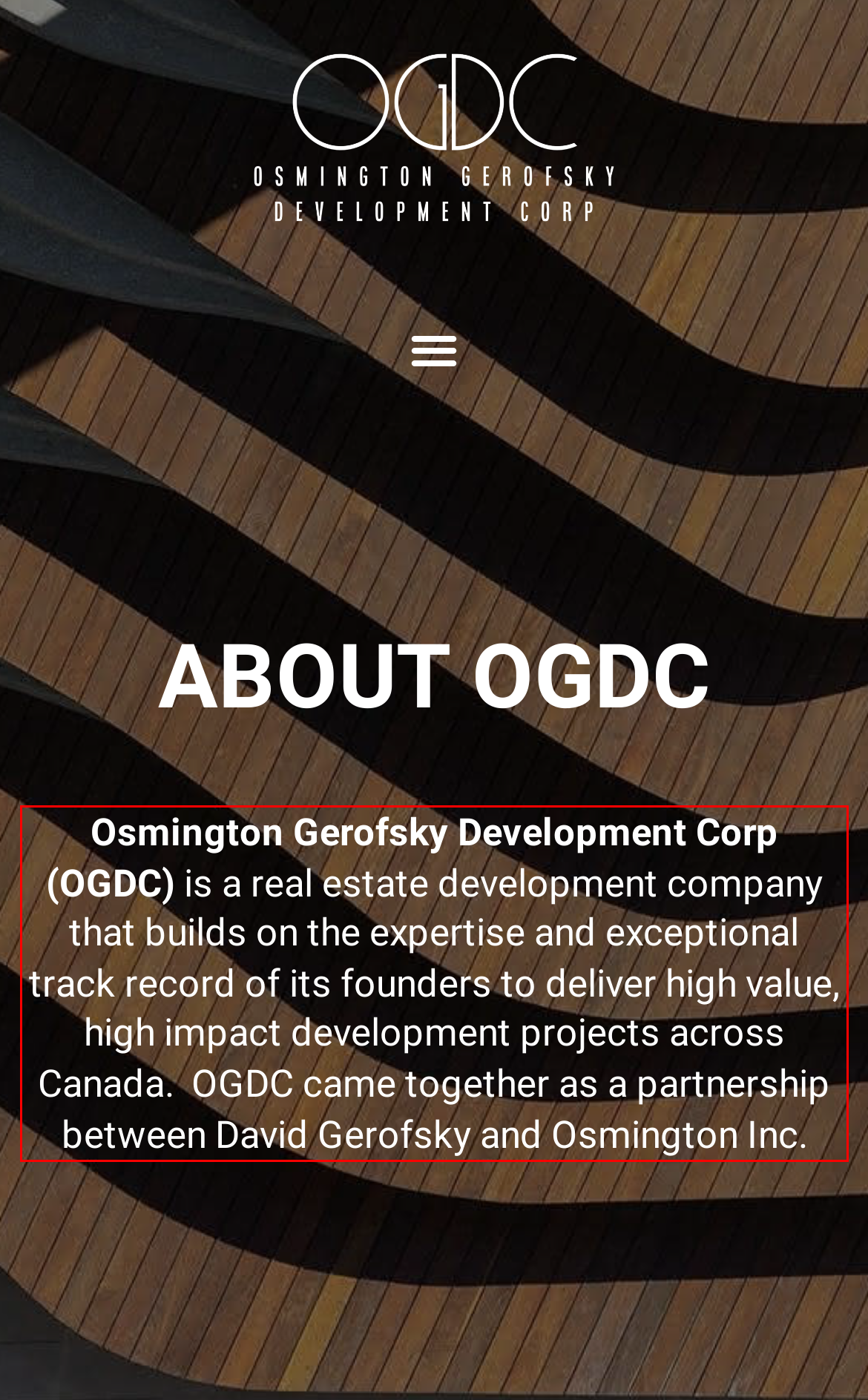You are given a screenshot of a webpage with a UI element highlighted by a red bounding box. Please perform OCR on the text content within this red bounding box.

Osmington Gerofsky Development Corp (OGDC) is a real estate development company that builds on the expertise and exceptional track record of its founders to deliver high value, high impact development projects across Canada. OGDC came together as a partnership between David Gerofsky and Osmington Inc.